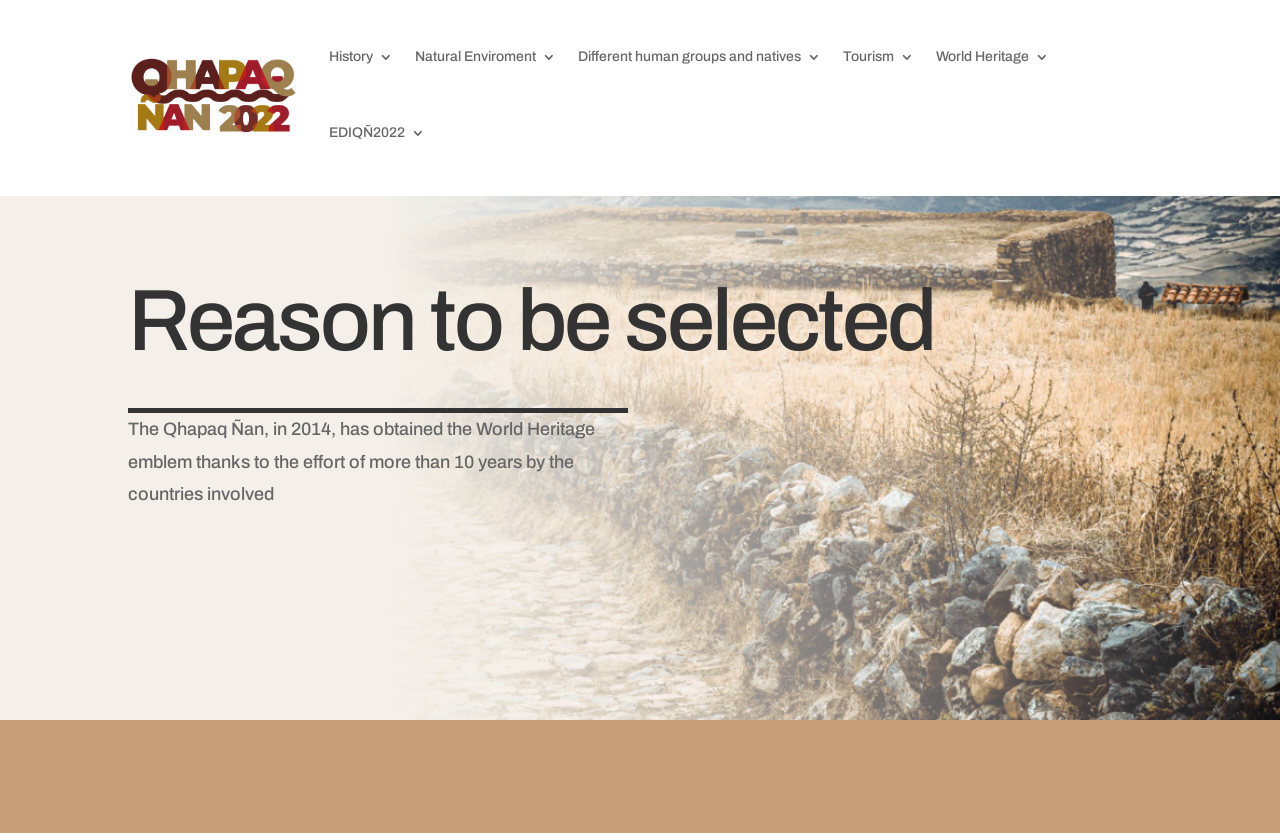Please locate and generate the primary heading on this webpage.

Reason to be selected